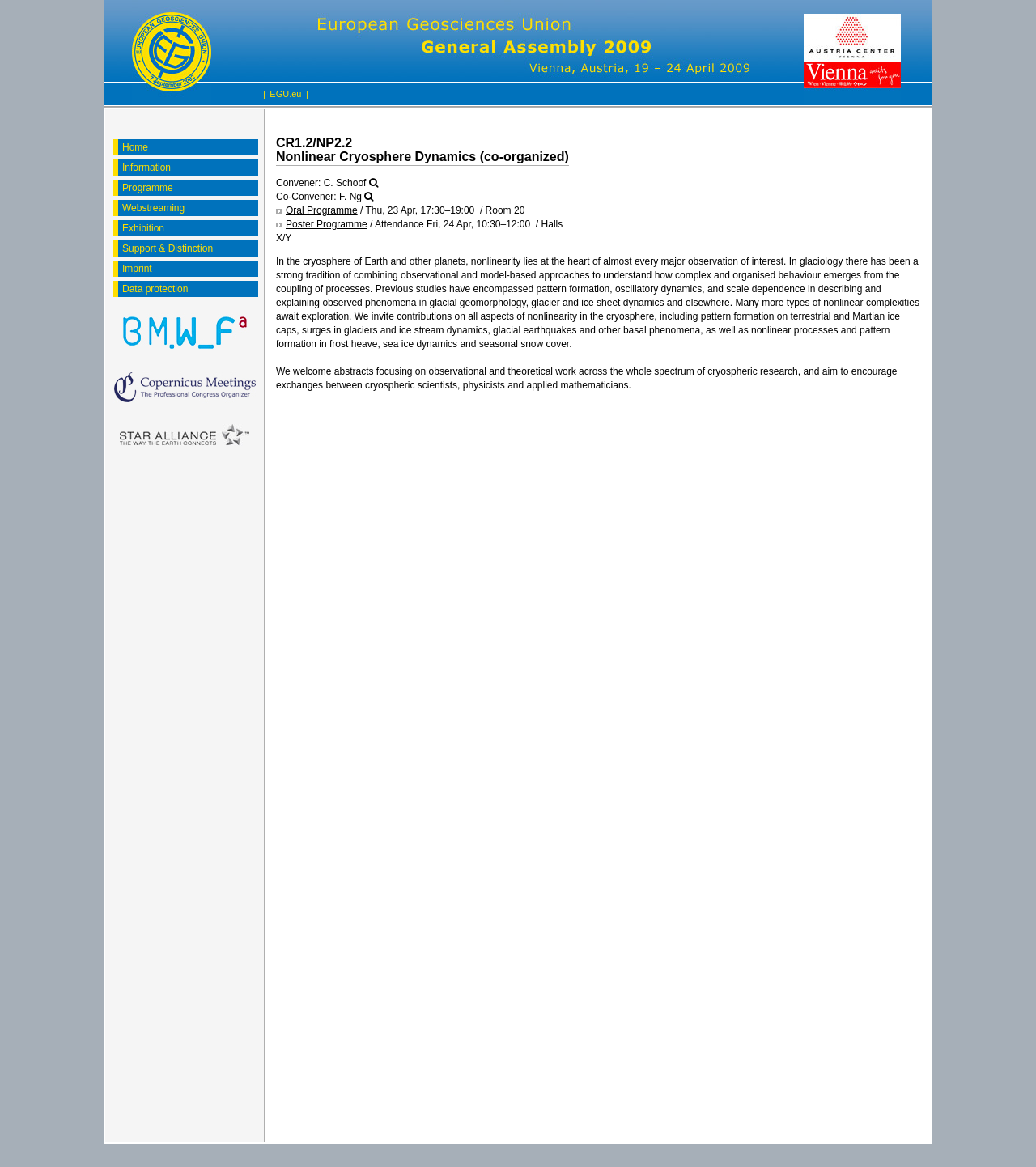Give a one-word or short phrase answer to this question: 
What is the topic of the session CR1.2/NP2.2?

Nonlinear Cryosphere Dynamics